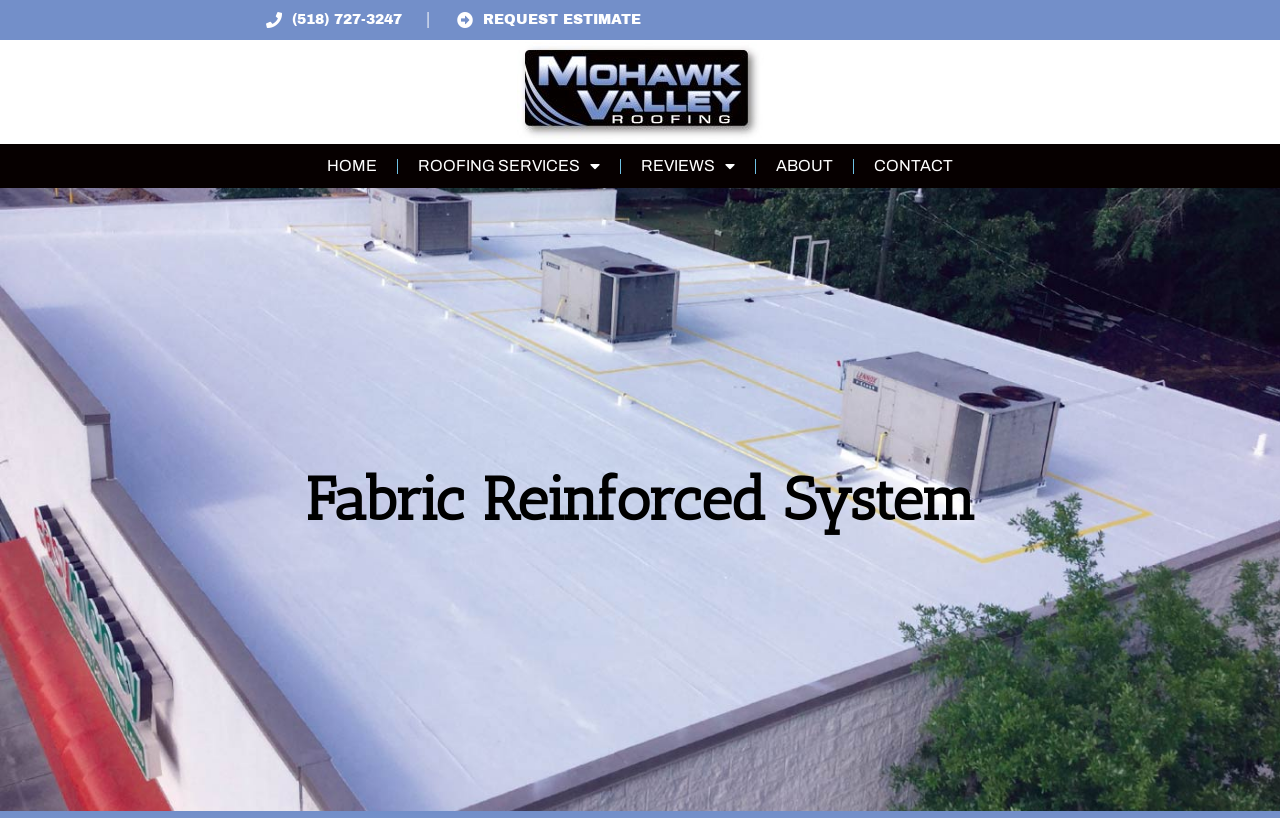How many menu items are there in the navigation bar?
Please craft a detailed and exhaustive response to the question.

I counted the number of link elements with the hasPopup property set to true, which indicates that they are menu items. There are 5 such elements: 'ROOFING SERVICES', 'REVIEWS', 'HOME', 'ABOUT', and 'CONTACT'.